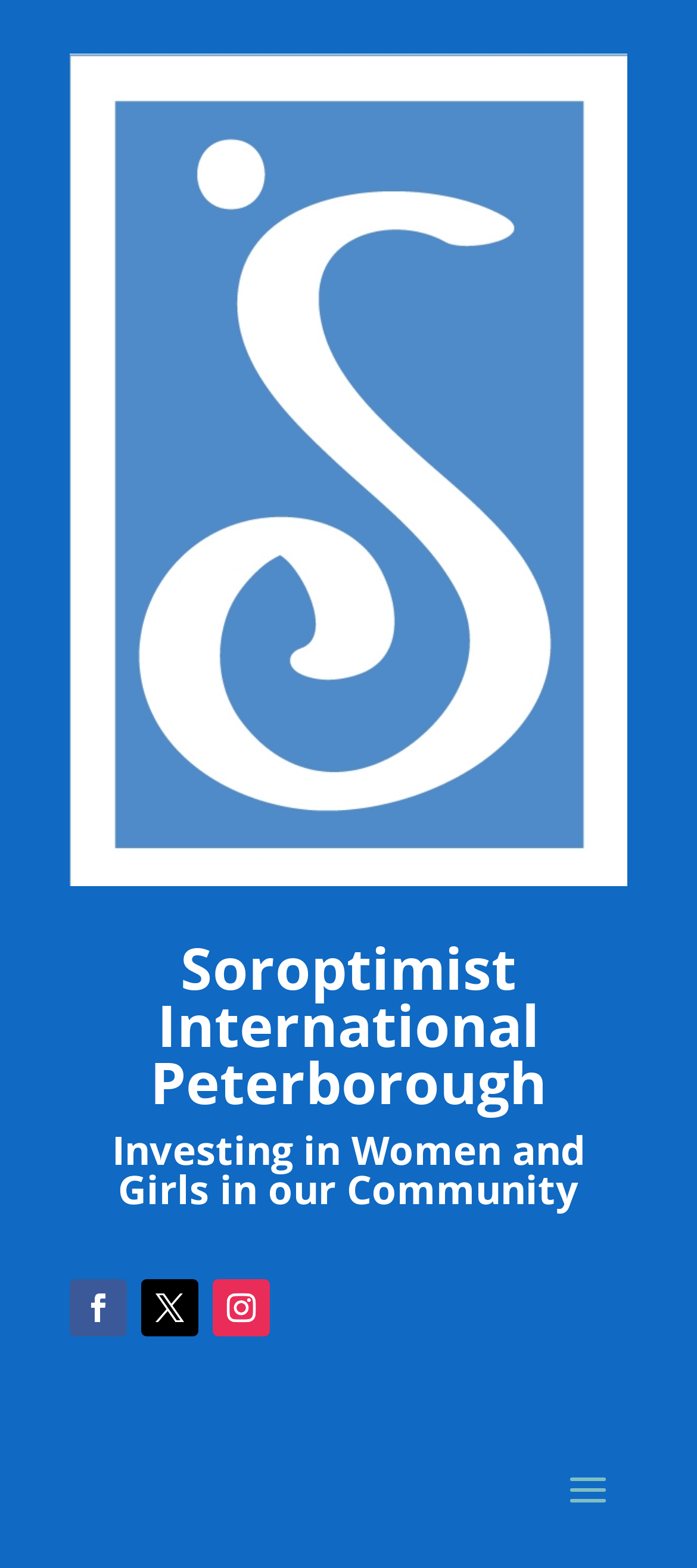Please identify and generate the text content of the webpage's main heading.

Soroptimist International Peterborough